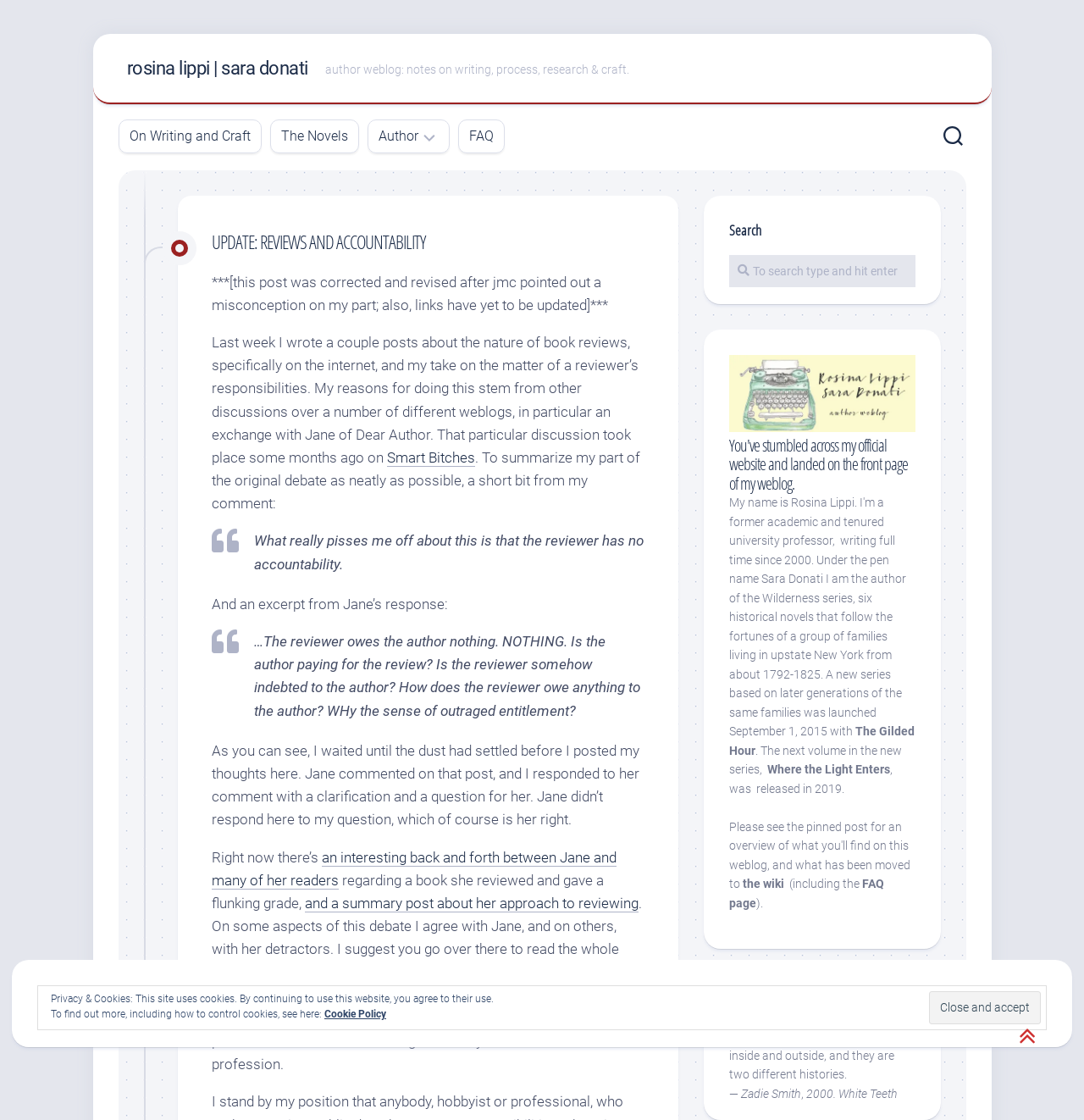What is the name of the novel mentioned?
Answer with a single word or short phrase according to what you see in the image.

The Gilded Hour